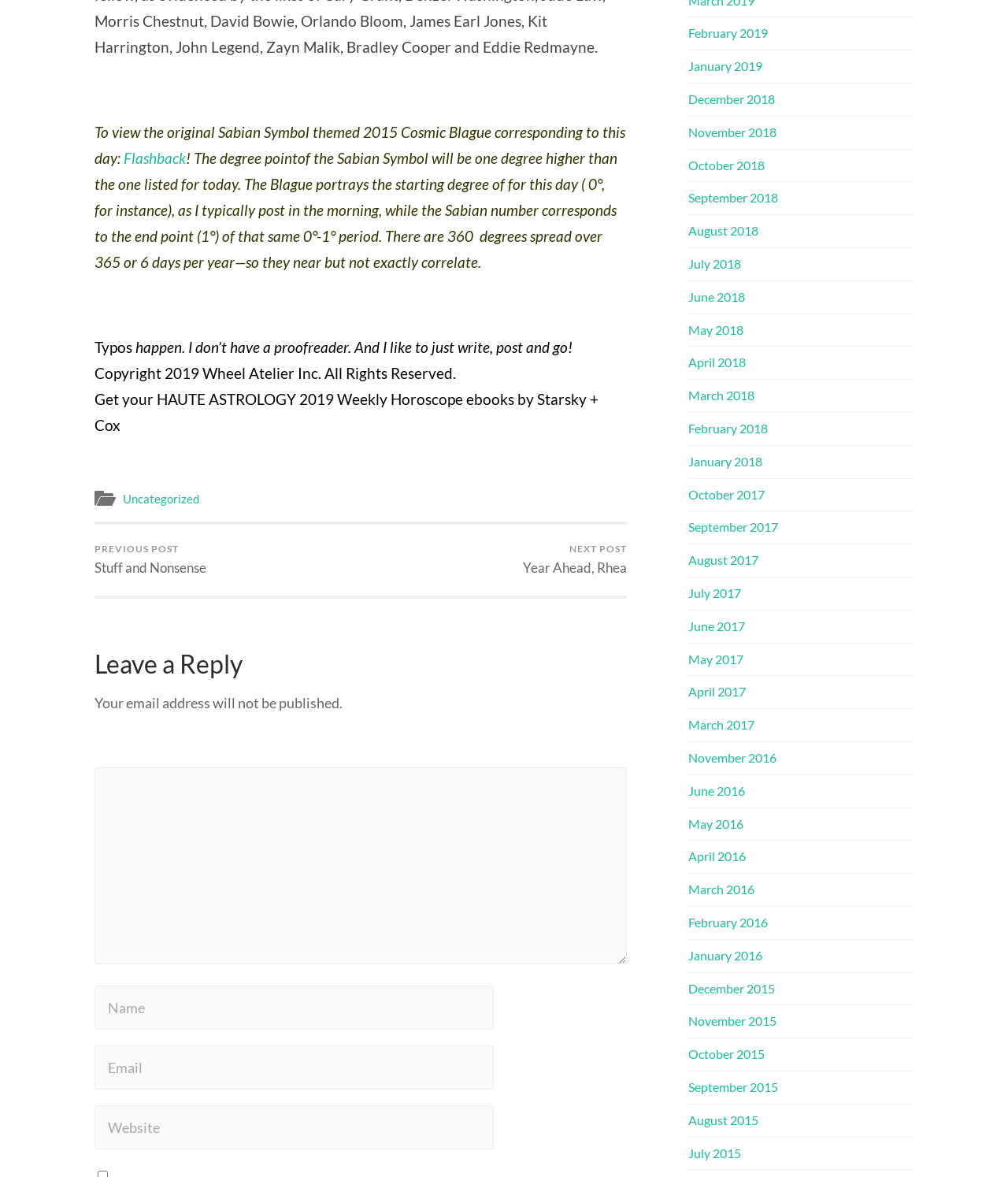What is the purpose of the textbox at the bottom?
We need a detailed and exhaustive answer to the question. Please elaborate.

I found the purpose of the textbox by looking at the heading element with the text 'Leave a Reply' which is located above the textbox, and also the text 'Your email address will not be published.' which suggests that the textbox is for leaving a reply or comment.